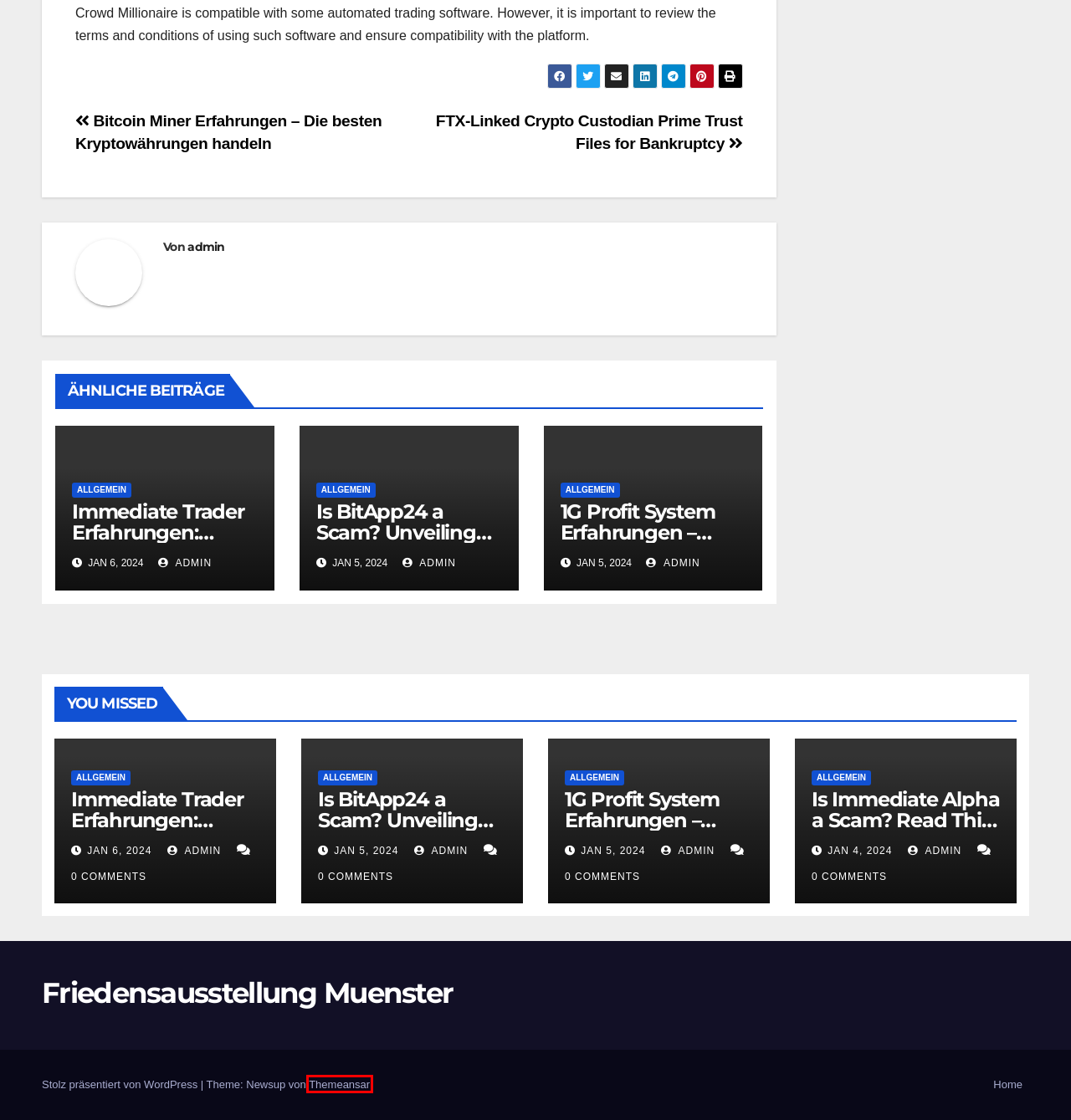With the provided screenshot showing a webpage and a red bounding box, determine which webpage description best fits the new page that appears after clicking the element inside the red box. Here are the options:
A. Dezember 2023 – Friedensausstellung Muenster
B. Februar 2021 – Friedensausstellung Muenster
C. August 2023 – Friedensausstellung Muenster
D. FTX-Linked Crypto Custodian Prime Trust Files for Bankruptcy – Friedensausstellung Muenster
E. Is BitApp24 a Scam? Unveiling the Truth About this Online Broker – Friedensausstellung Muenster
F. Bitcoin Miner Erfahrungen – Die besten Kryptowährungen handeln – Friedensausstellung Muenster
G. Is Immediate Alpha a Scam? Read This Review Before Investing! – Friedensausstellung Muenster
H. Premium & Free WordPress Themes | ThemeAnsar

H